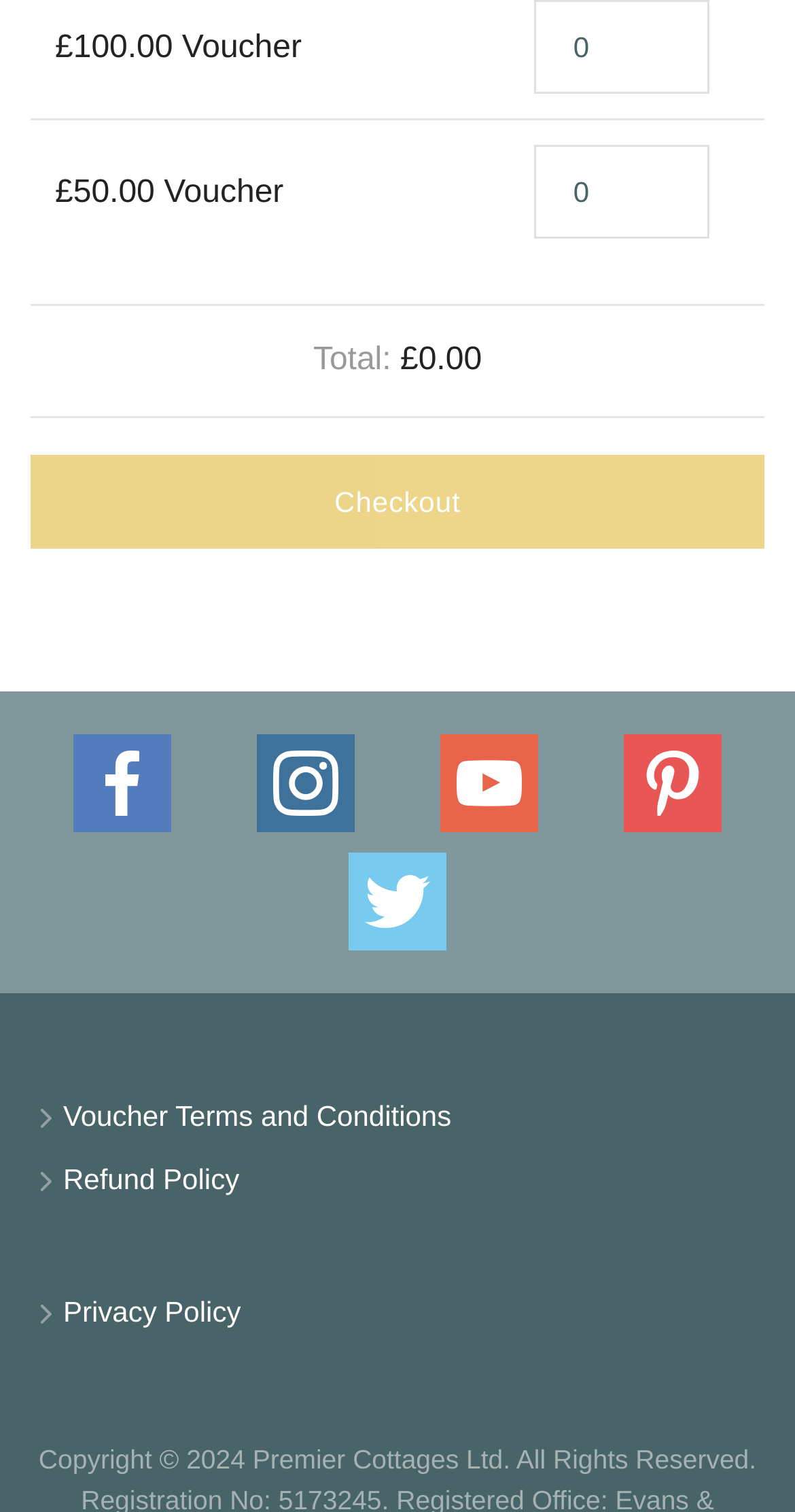What is the total cost?
Based on the screenshot, provide your answer in one word or phrase.

£0.00